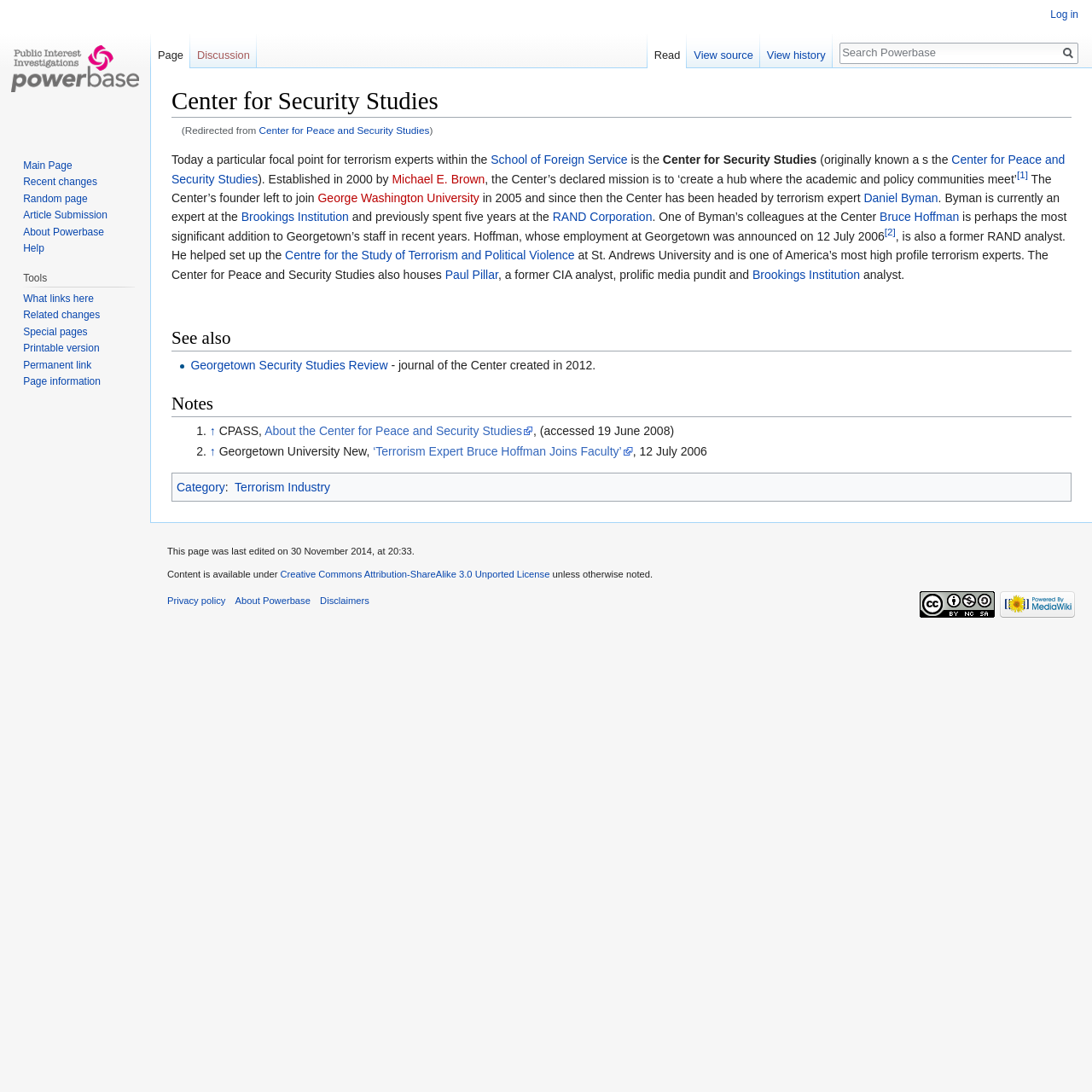Please answer the following question as detailed as possible based on the image: 
What is the name of the center?

The question asks for the name of the center, which can be found in the heading 'Center for Security Studies' with bounding box coordinates [0.157, 0.078, 0.981, 0.108].